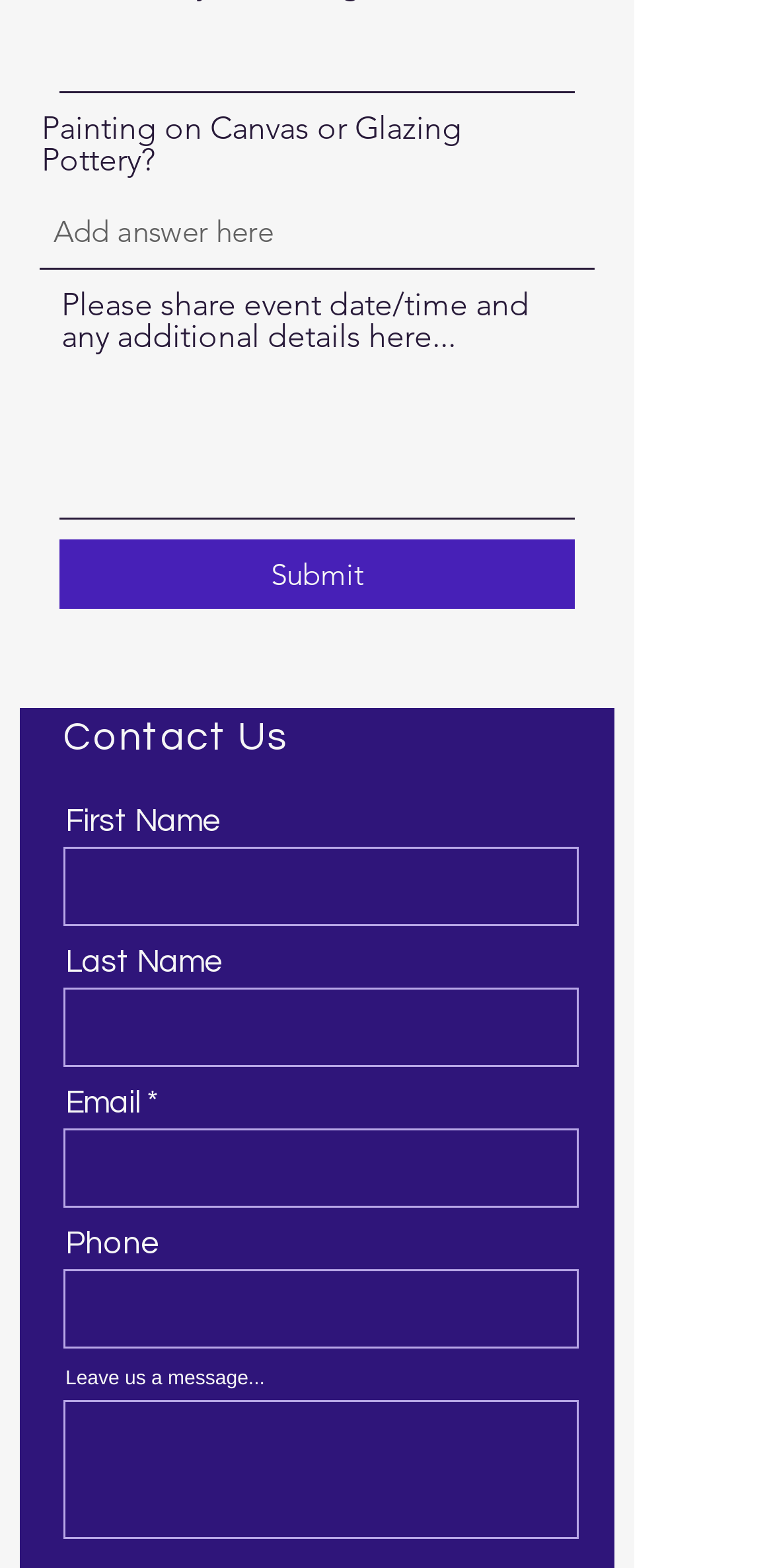Please locate the bounding box coordinates for the element that should be clicked to achieve the following instruction: "Click on the contact us link". Ensure the coordinates are given as four float numbers between 0 and 1, i.e., [left, top, right, bottom].

[0.082, 0.458, 0.374, 0.483]